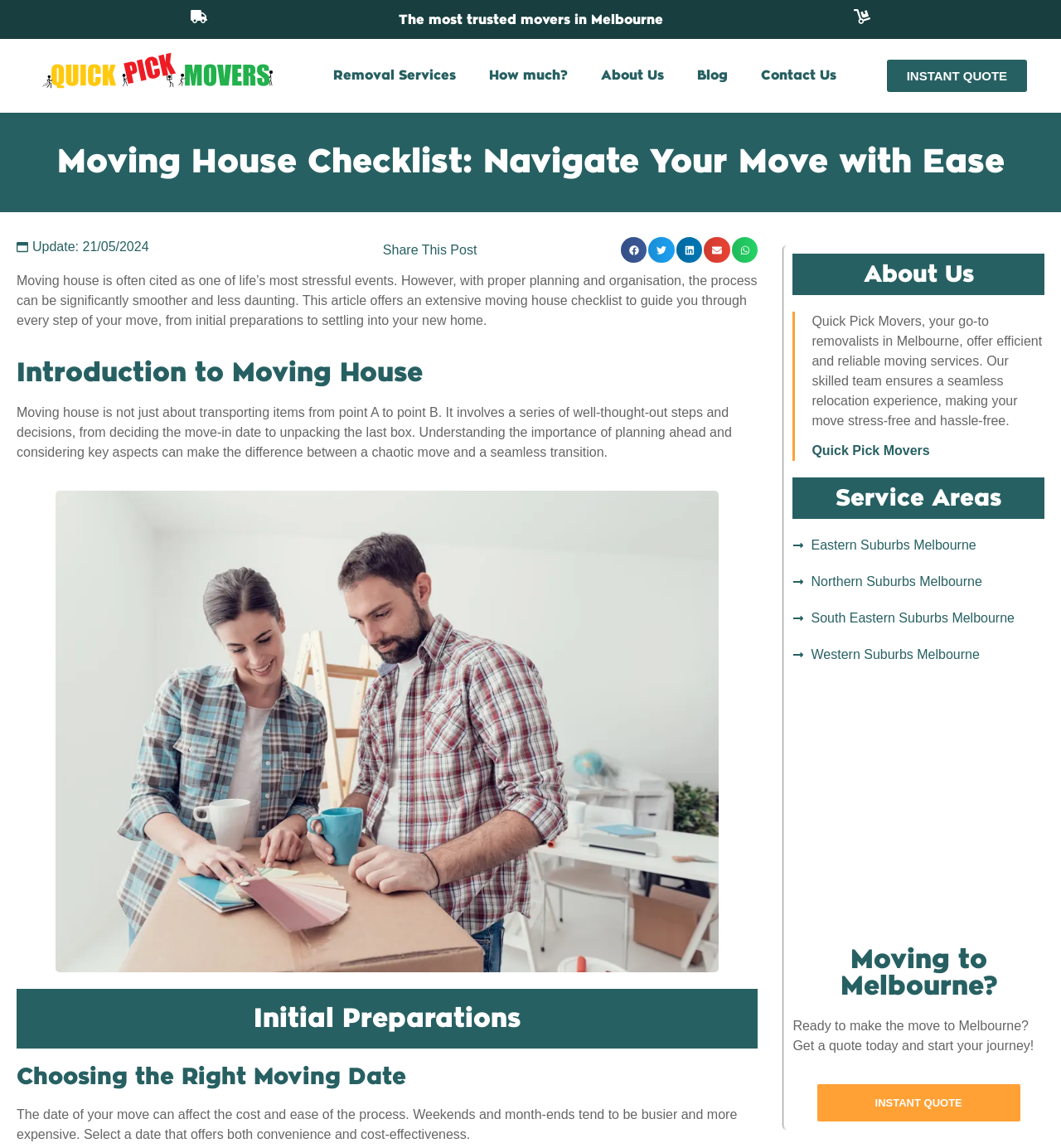Using the element description: "alt="logo"", determine the bounding box coordinates for the specified UI element. The coordinates should be four float numbers between 0 and 1, [left, top, right, bottom].

[0.032, 0.025, 0.266, 0.091]